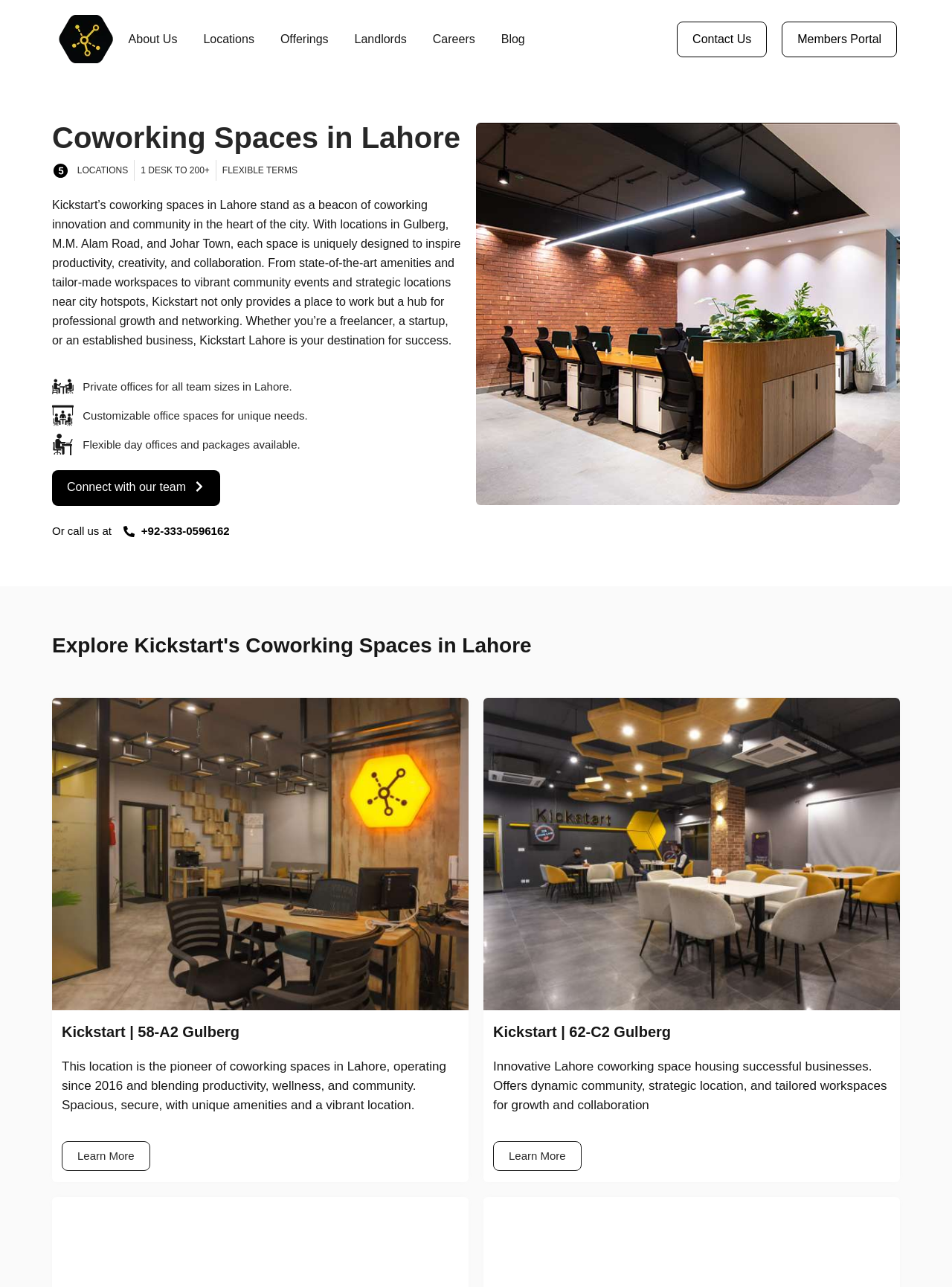Please reply to the following question using a single word or phrase: 
What is the name of the coworking space?

Kickstart